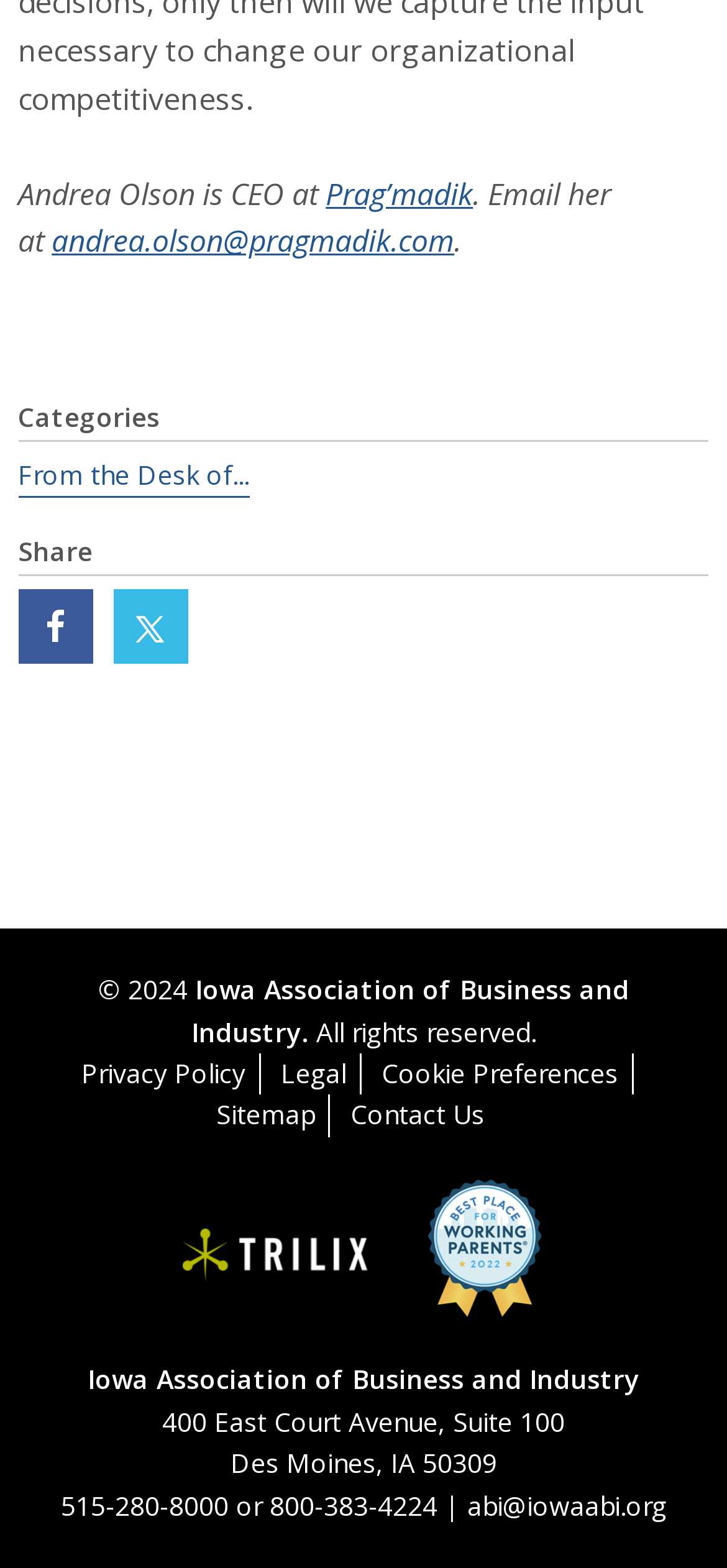What is the name of the organization that owns the copyright?
Give a thorough and detailed response to the question.

The answer can be found in the static text elements '© 2024' and 'Iowa Association of Business and Industry.' which are located at the bottom of the webpage, indicating that Iowa Association of Business and Industry owns the copyright.